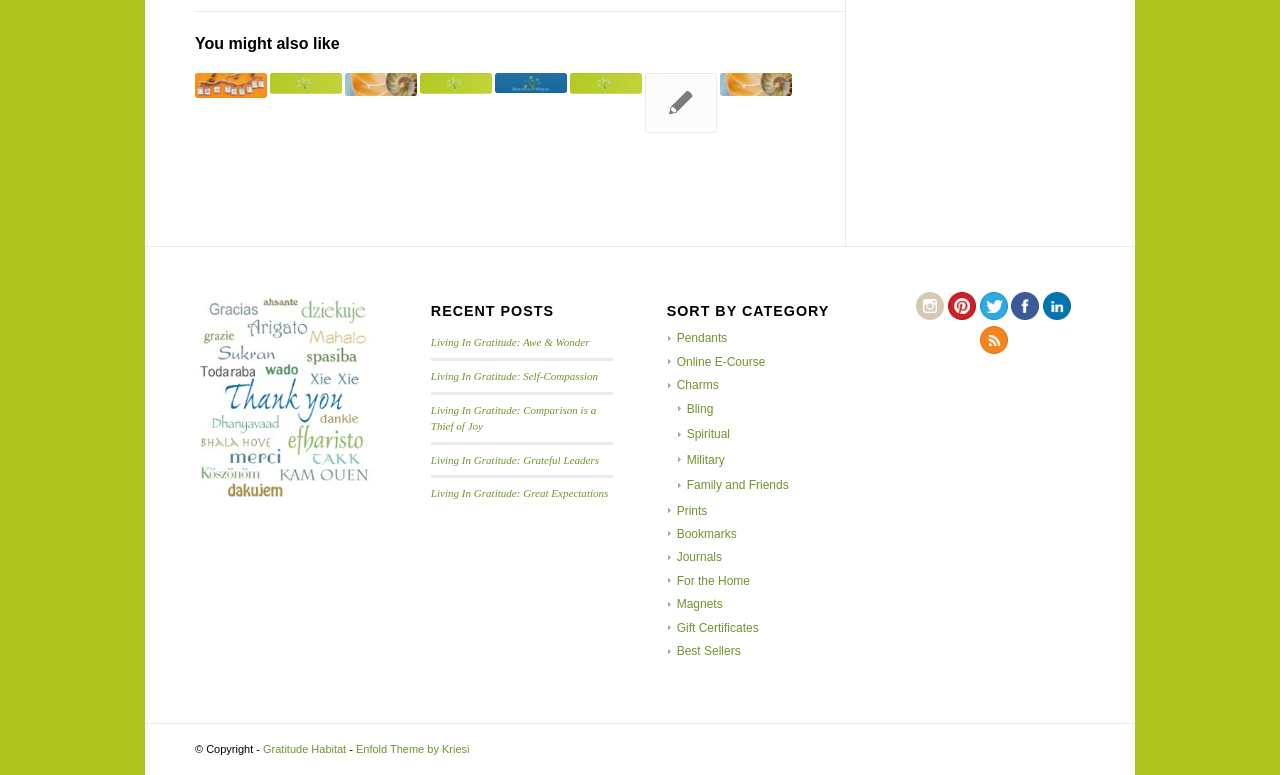Determine the bounding box coordinates for the element that should be clicked to follow this instruction: "Select 'Pendants' category". The coordinates should be given as four float numbers between 0 and 1, in the format [left, top, right, bottom].

[0.522, 0.428, 0.568, 0.446]